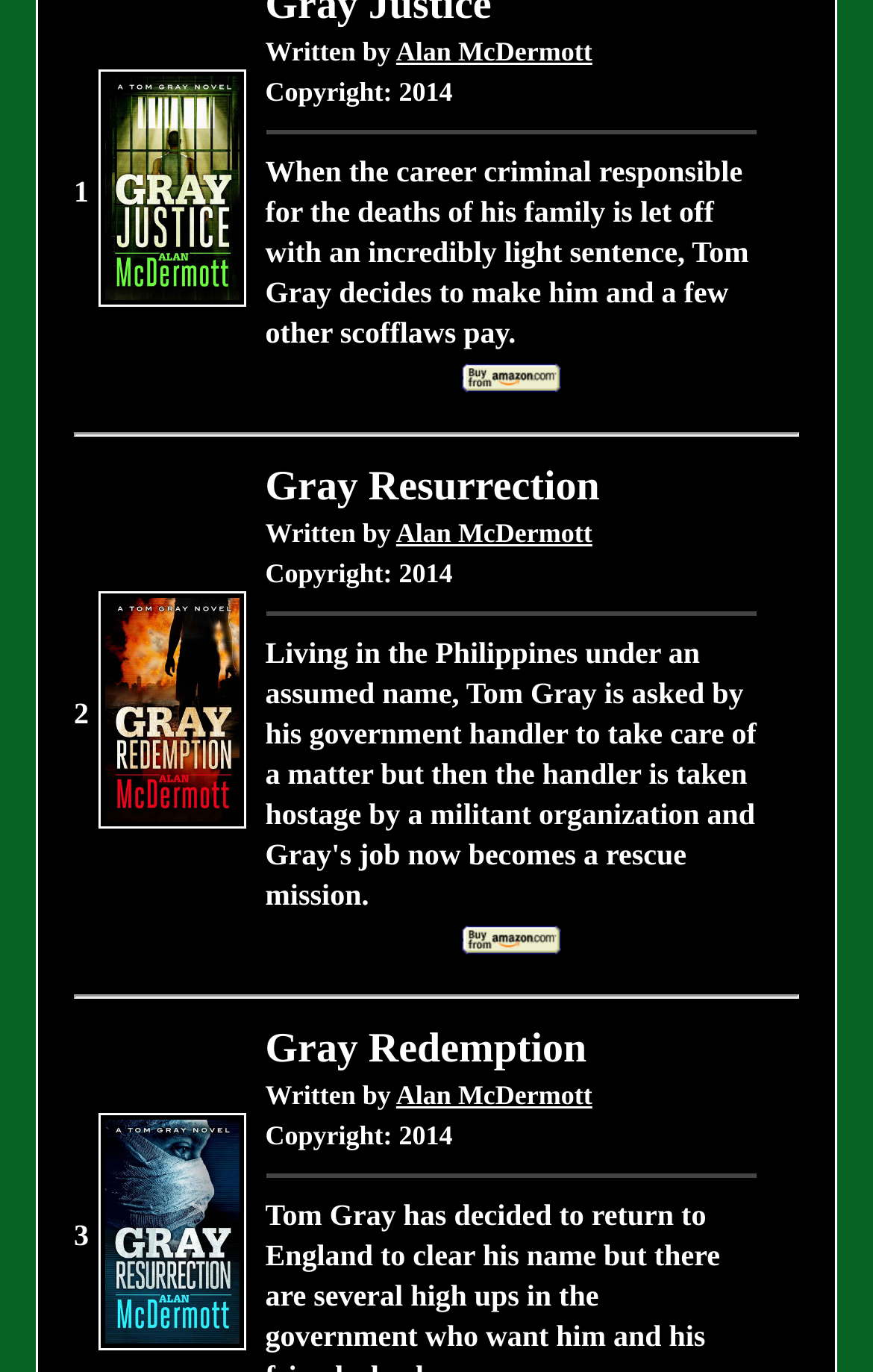Please specify the bounding box coordinates of the clickable section necessary to execute the following command: "Click on Gray Redemption".

[0.112, 0.962, 0.281, 0.99]